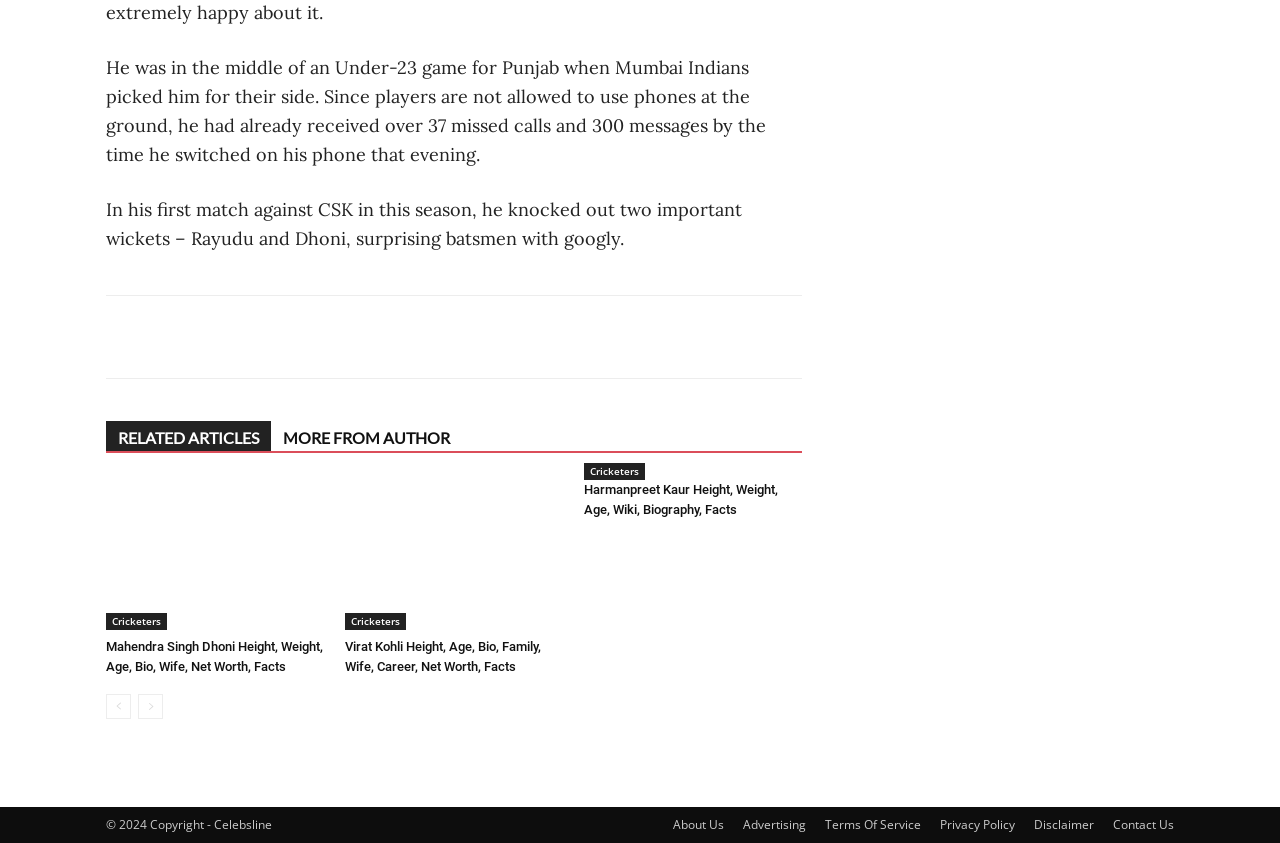Locate the UI element described by Cookies Policy and provide its bounding box coordinates. Use the format (top-left x, top-left y, bottom-right x, bottom-right y) with all values as floating point numbers between 0 and 1.

None